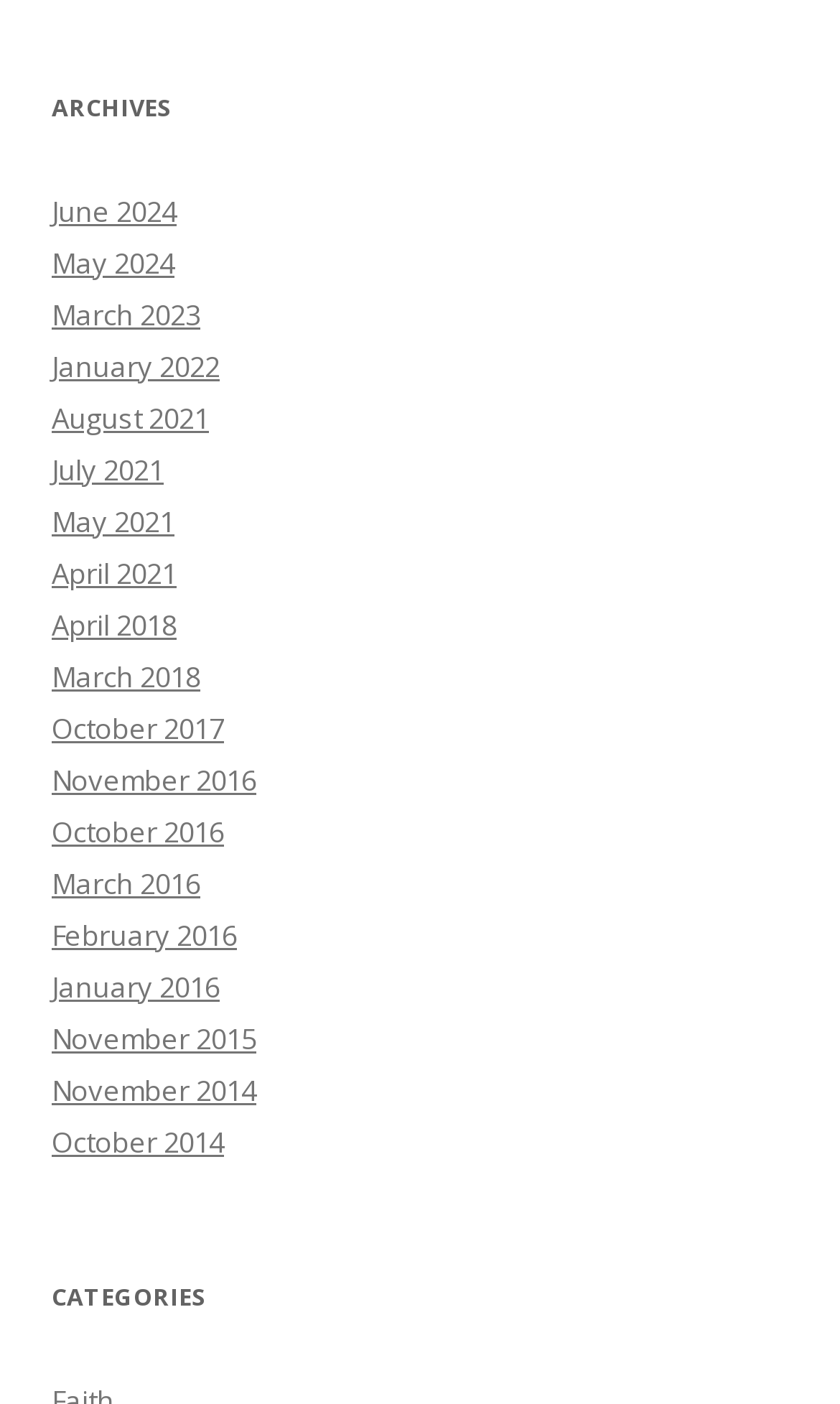Highlight the bounding box coordinates of the region I should click on to meet the following instruction: "Read about Revolutionizing Home Energy".

None